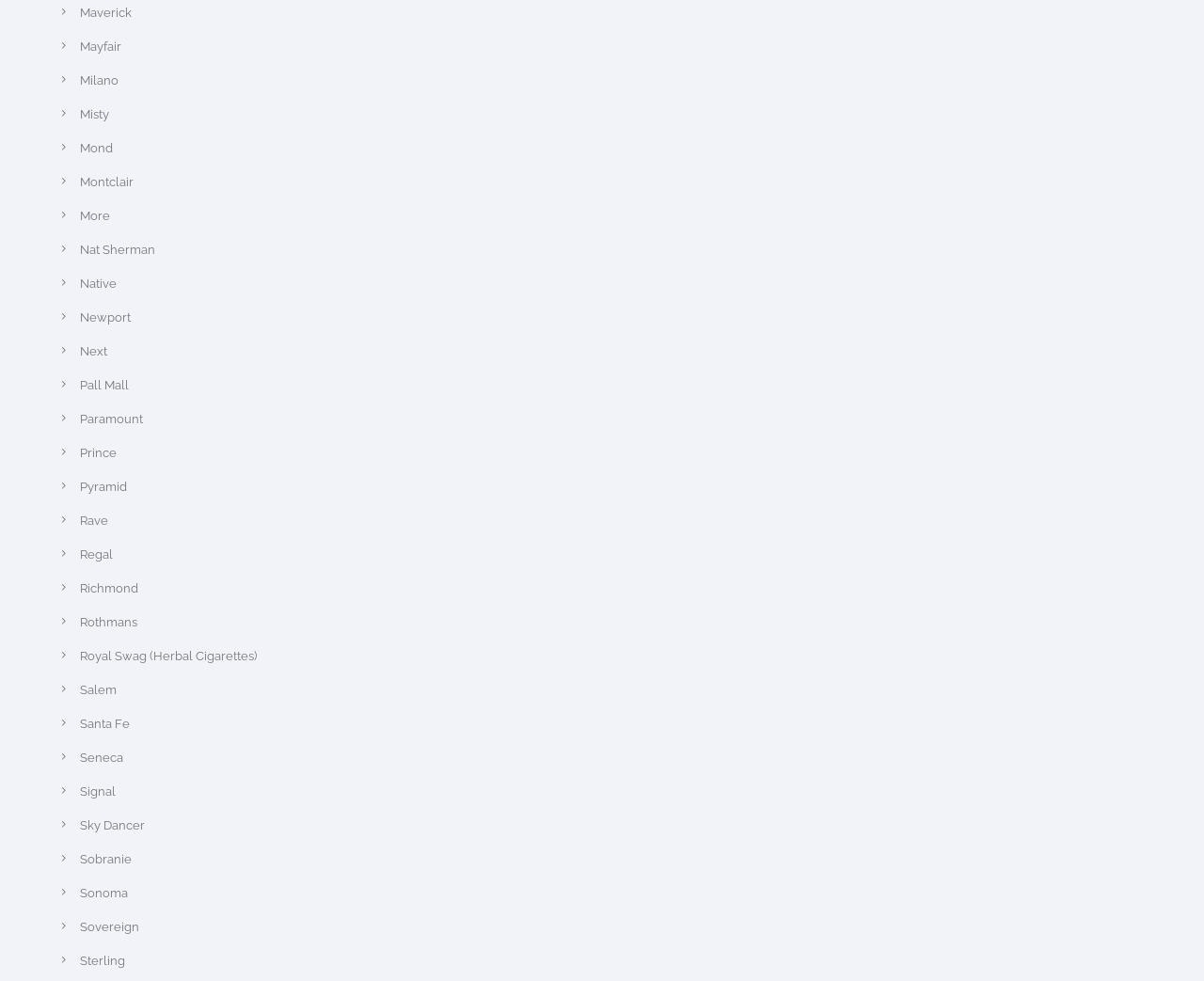What is the brand located at the bottom of the list?
Please look at the screenshot and answer in one word or a short phrase.

Sterling